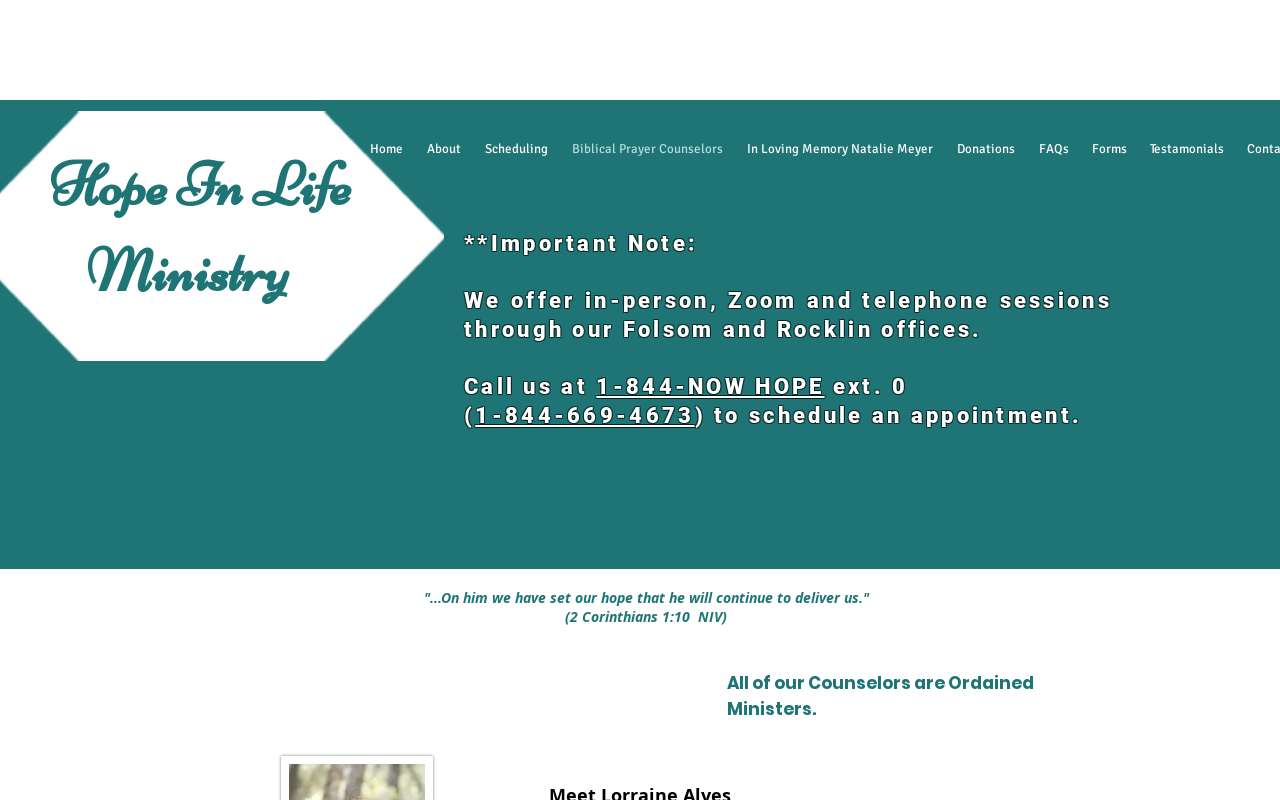Please identify the bounding box coordinates of the element that needs to be clicked to perform the following instruction: "Call 1-844-NOW HOPE".

[0.466, 0.467, 0.644, 0.499]